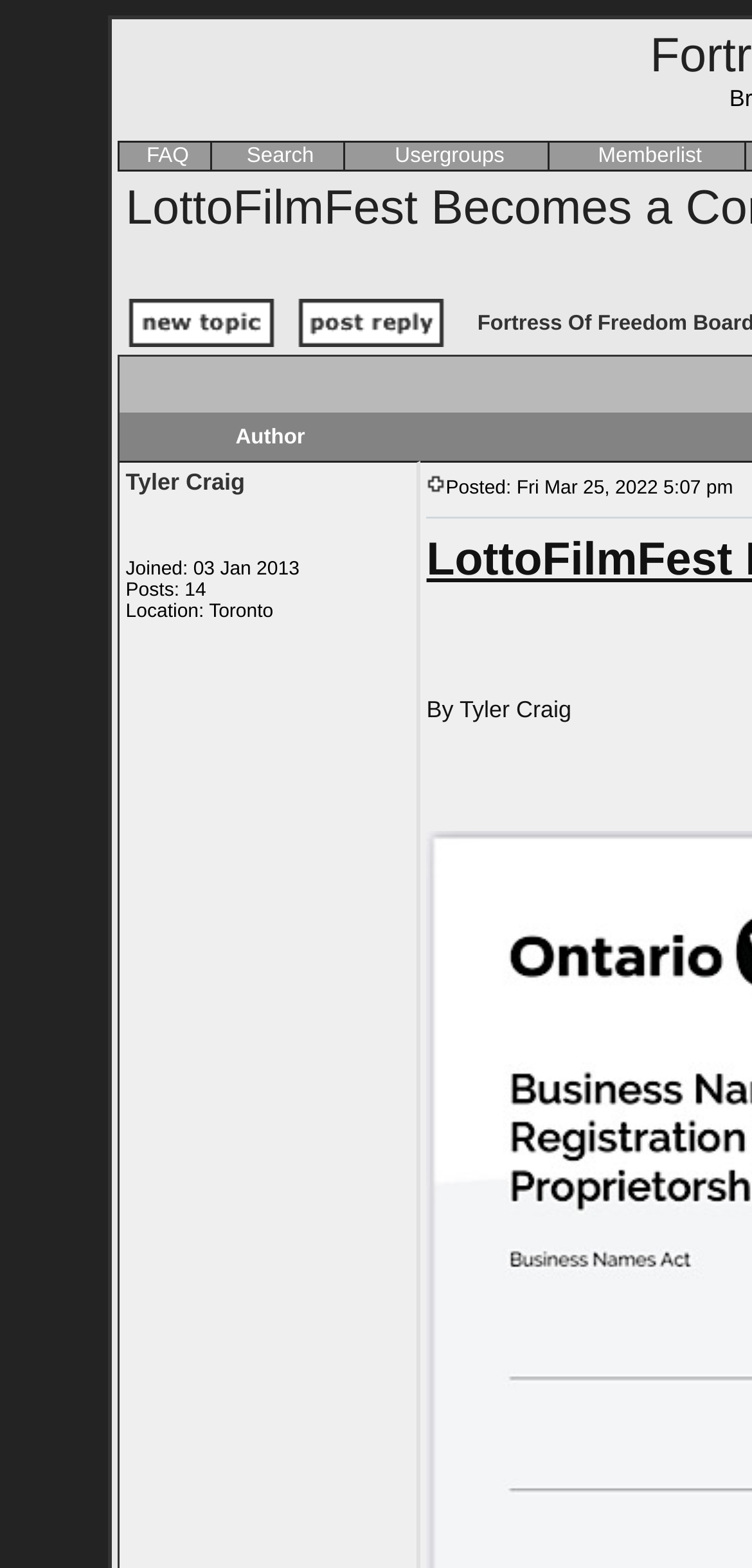How many links are in the top navigation bar?
Give a detailed response to the question by analyzing the screenshot.

I counted the number of links in the top navigation bar, which are 'FAQ', 'Search', 'Usergroups', and 'Memberlist', and found that there are 4 links.